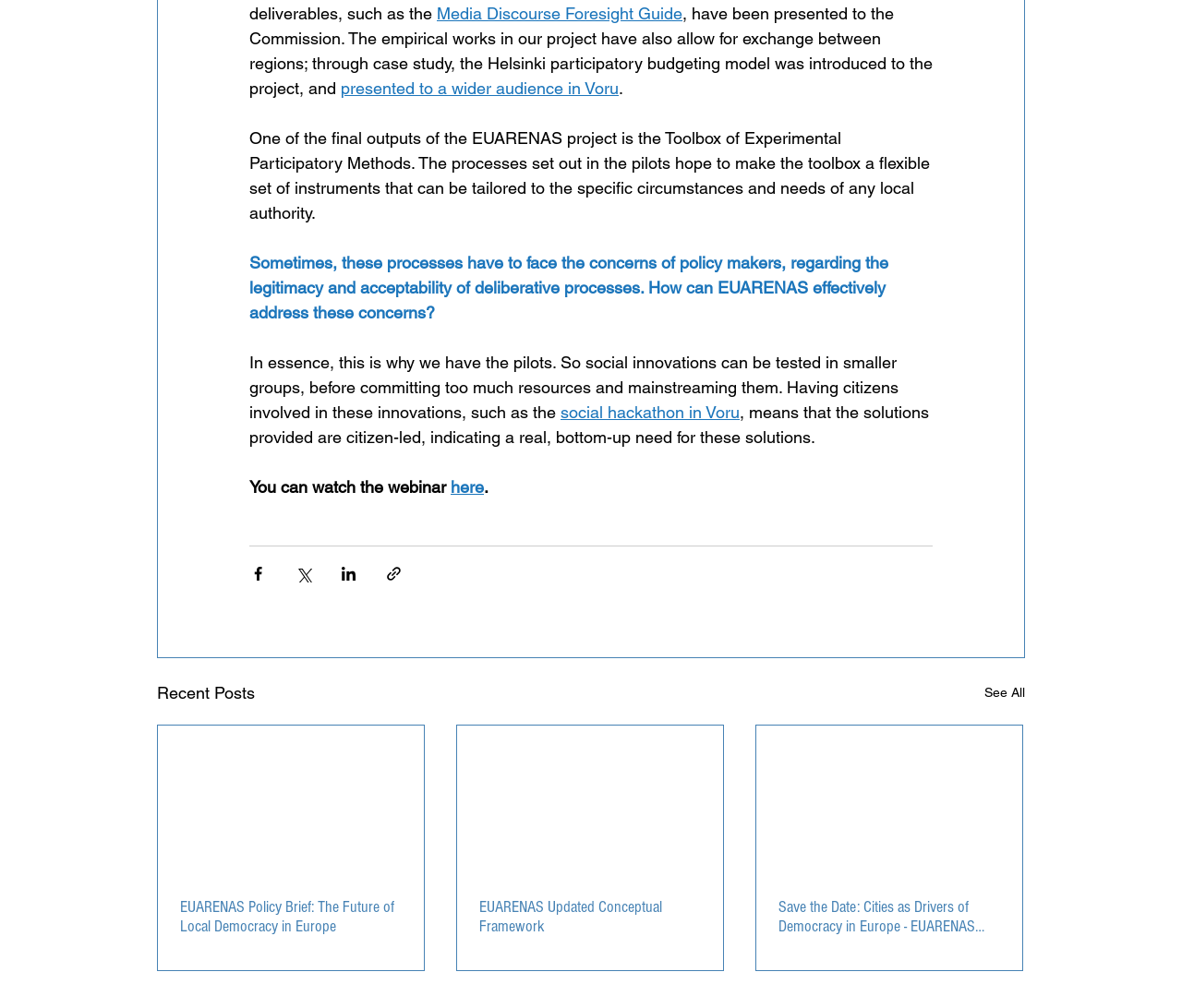Please specify the coordinates of the bounding box for the element that should be clicked to carry out this instruction: "Click on 'enquiries@perreng.com.au'". The coordinates must be four float numbers between 0 and 1, formatted as [left, top, right, bottom].

None